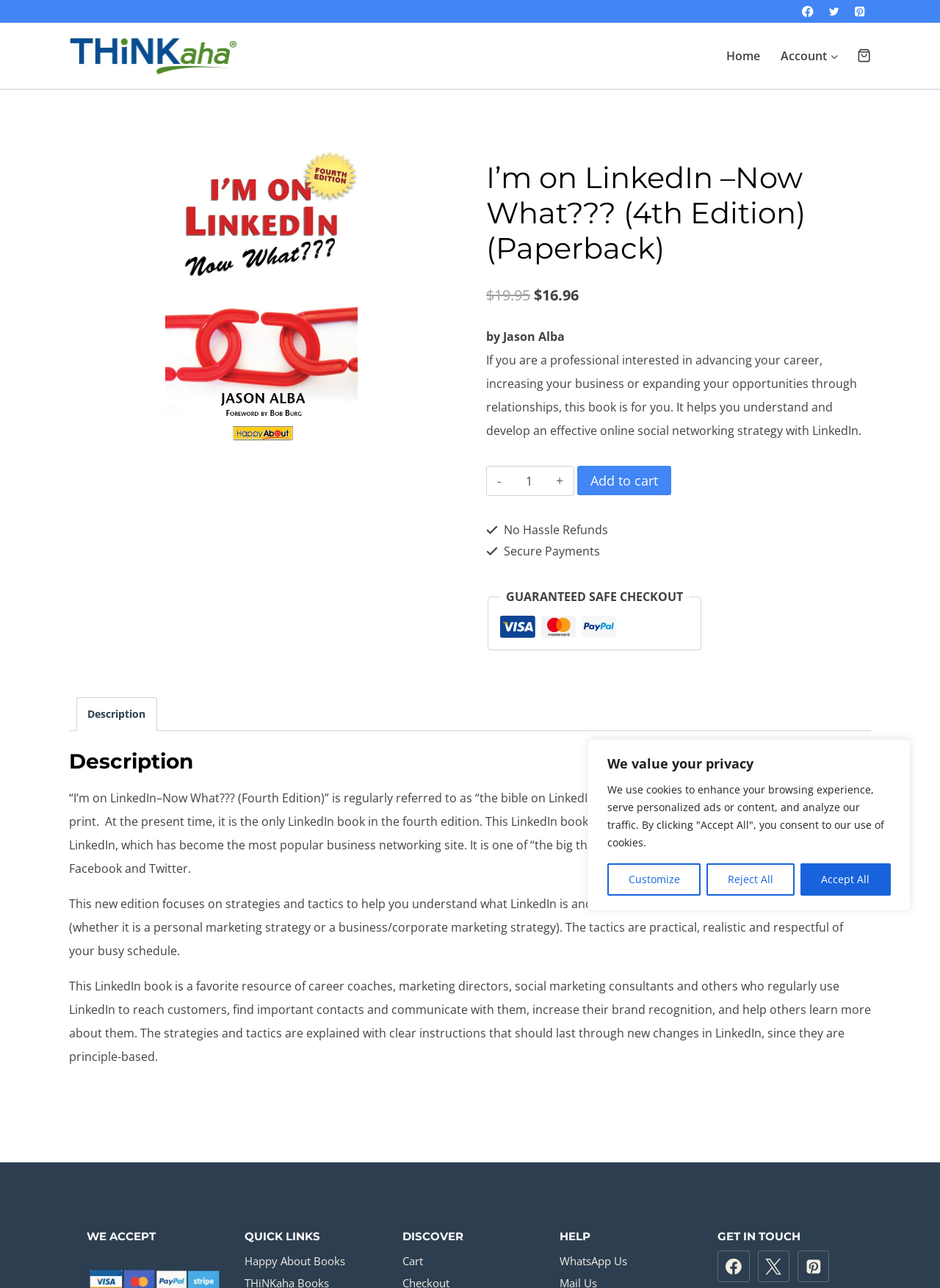What is the name of the book?
Analyze the image and deliver a detailed answer to the question.

I found the name of the book by looking at the heading in the product description section, which says 'I’m on LinkedIn –Now What??? (4th Edition) (Paperback)'.